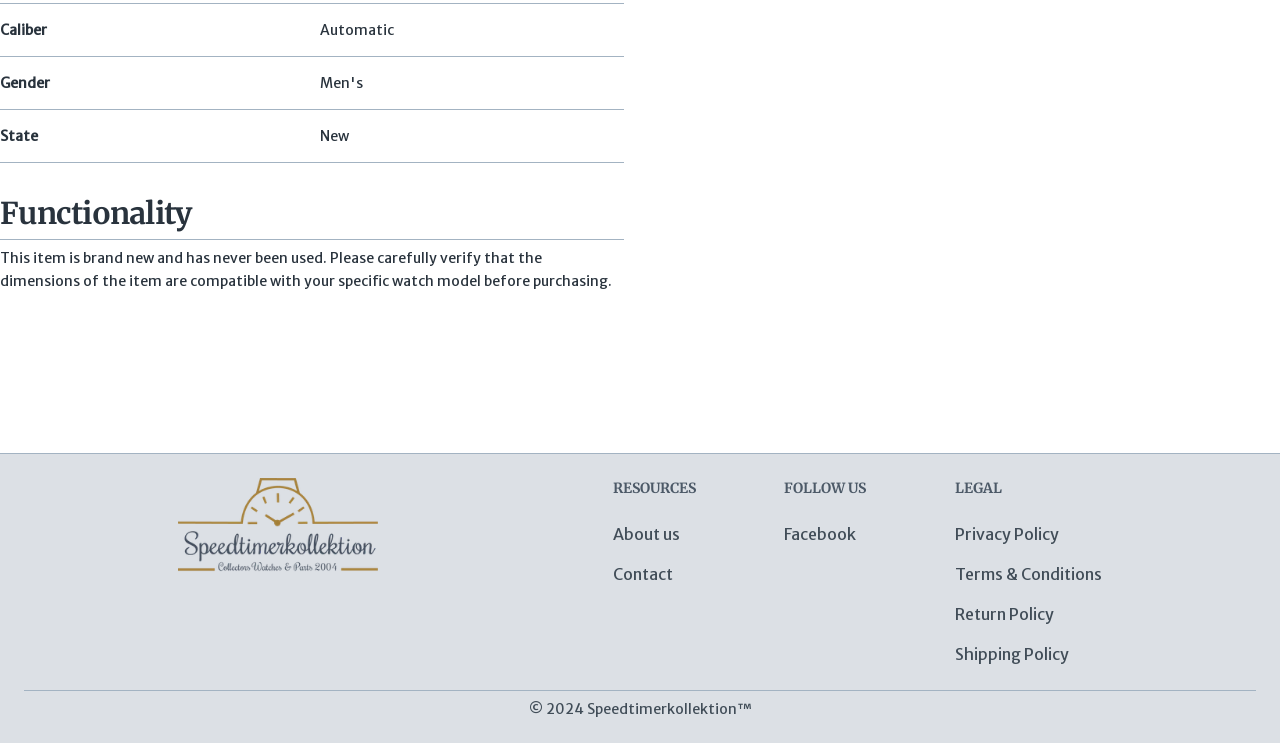Predict the bounding box of the UI element based on the description: "Facebook". The coordinates should be four float numbers between 0 and 1, formatted as [left, top, right, bottom].

[0.612, 0.705, 0.669, 0.732]